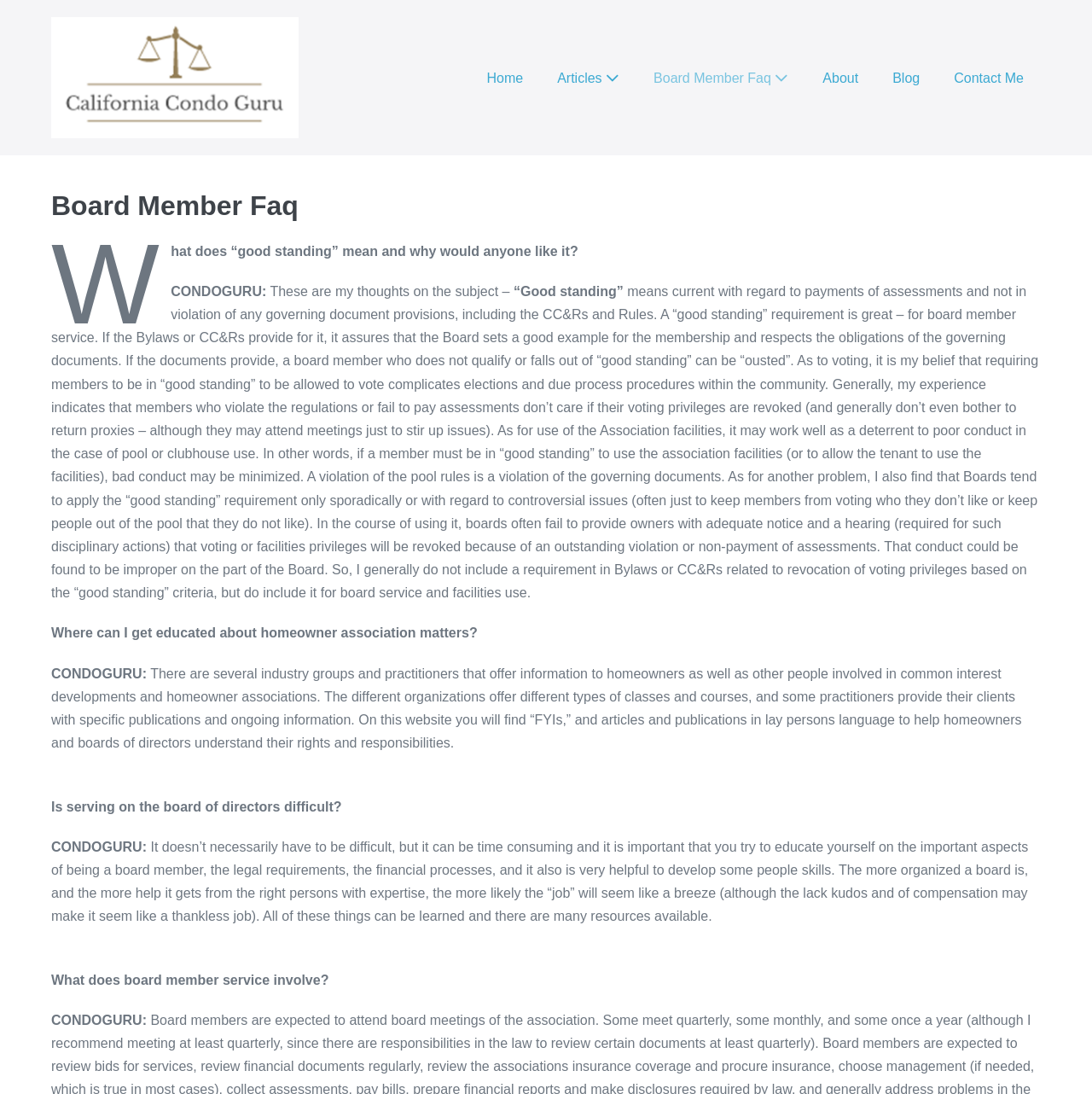What is important for board members to educate themselves on?
Using the picture, provide a one-word or short phrase answer.

Legal requirements, financial processes, and people skills